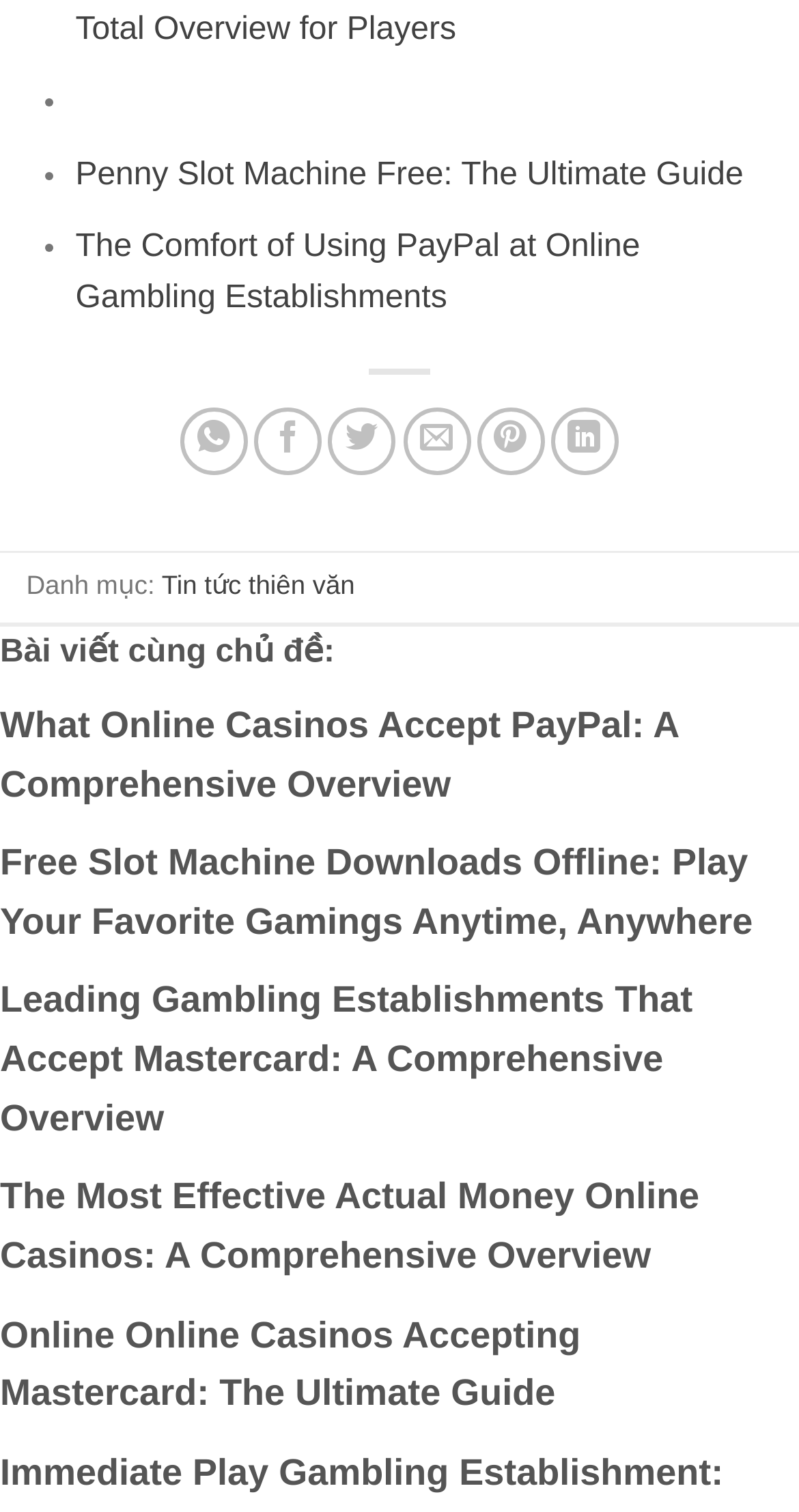Determine the bounding box coordinates of the element's region needed to click to follow the instruction: "Go to the Danh mục page". Provide these coordinates as four float numbers between 0 and 1, formatted as [left, top, right, bottom].

[0.202, 0.377, 0.444, 0.397]